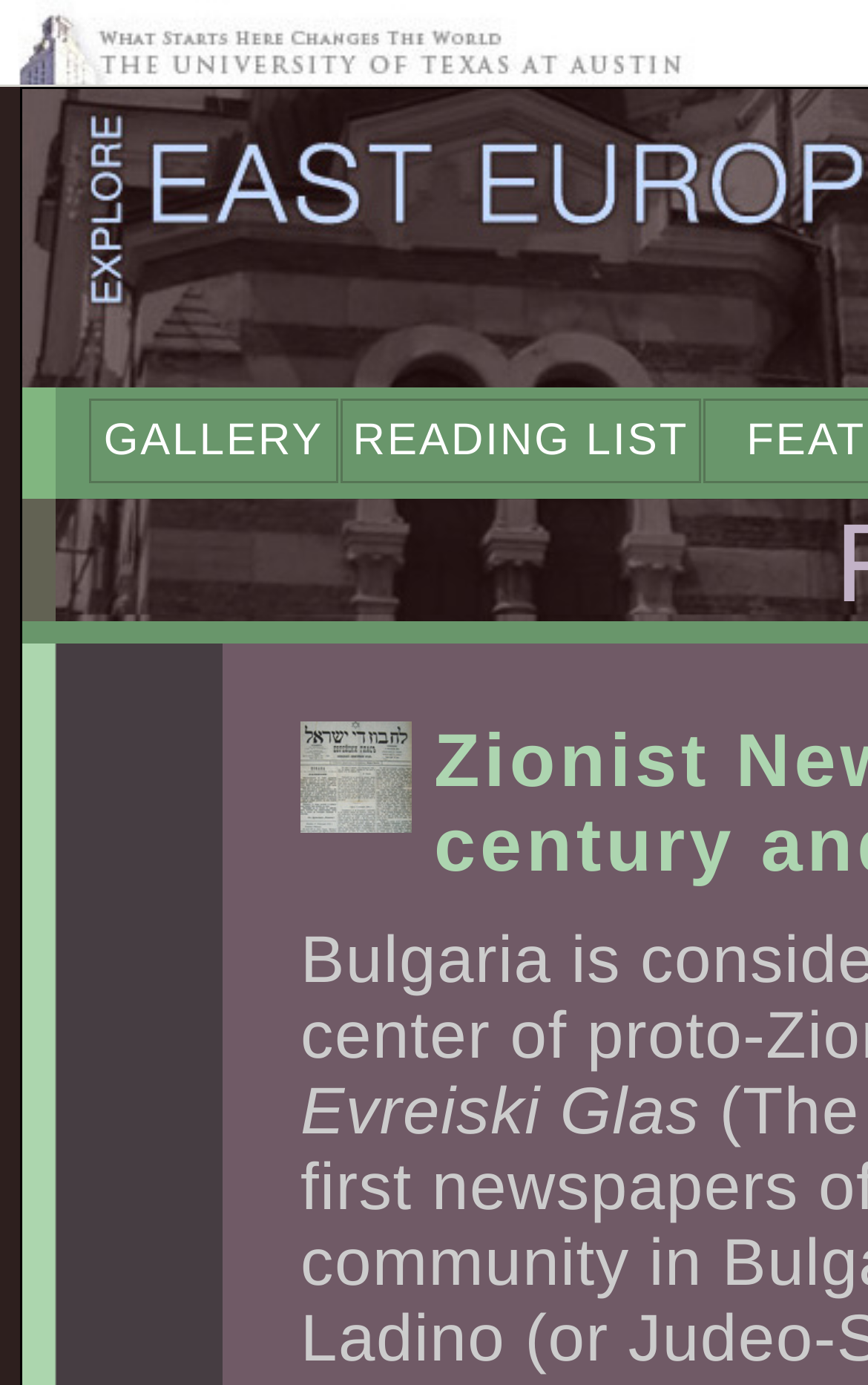Please provide the bounding box coordinate of the region that matches the element description: Gallery. Coordinates should be in the format (top-left x, top-left y, bottom-right x, bottom-right y) and all values should be between 0 and 1.

[0.105, 0.297, 0.387, 0.339]